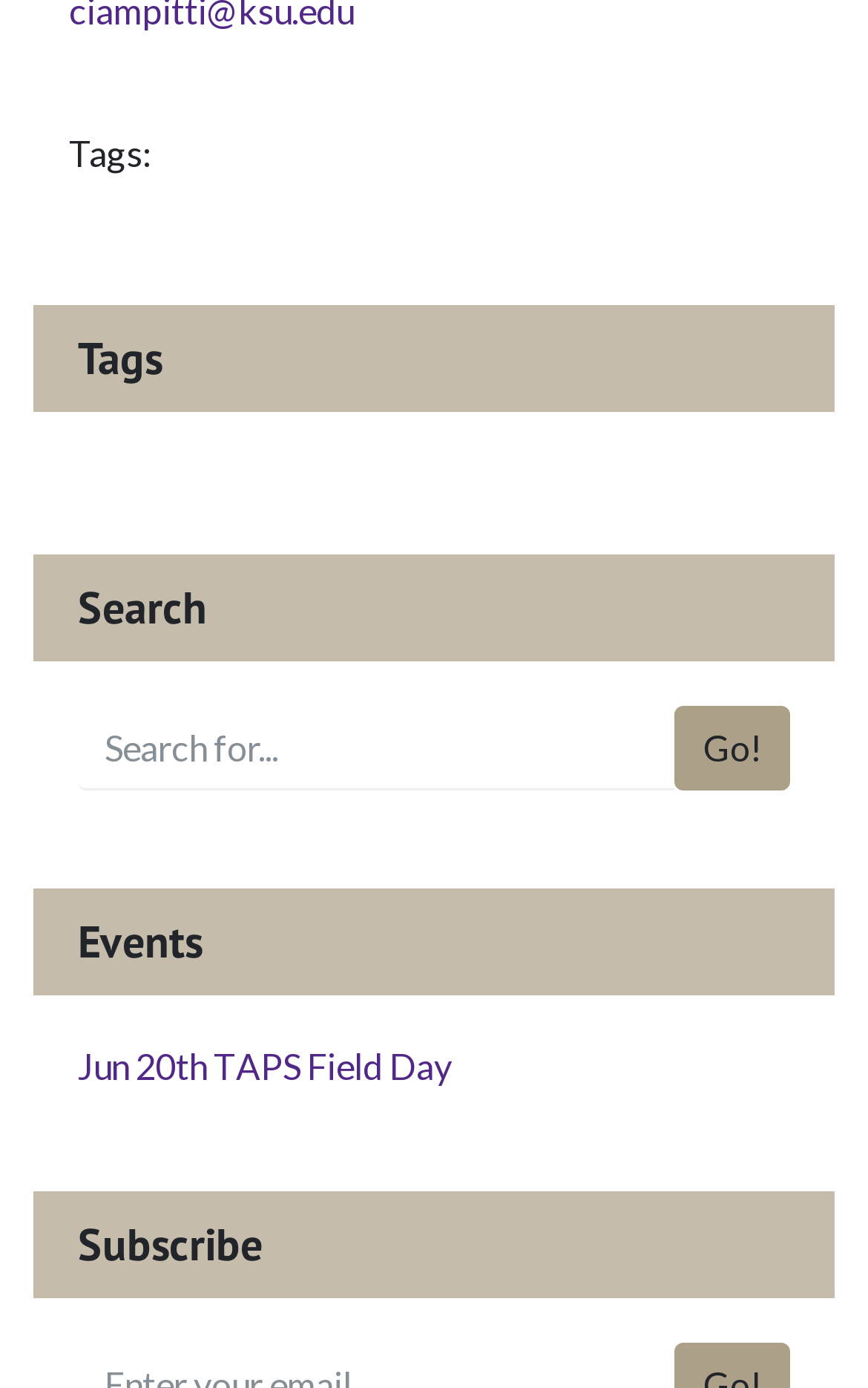What is the last heading on the webpage?
Ensure your answer is thorough and detailed.

The last heading on the webpage is 'Subscribe' because it has the largest y-coordinate (0.858) among all the headings, indicating it is at the bottom of the webpage.